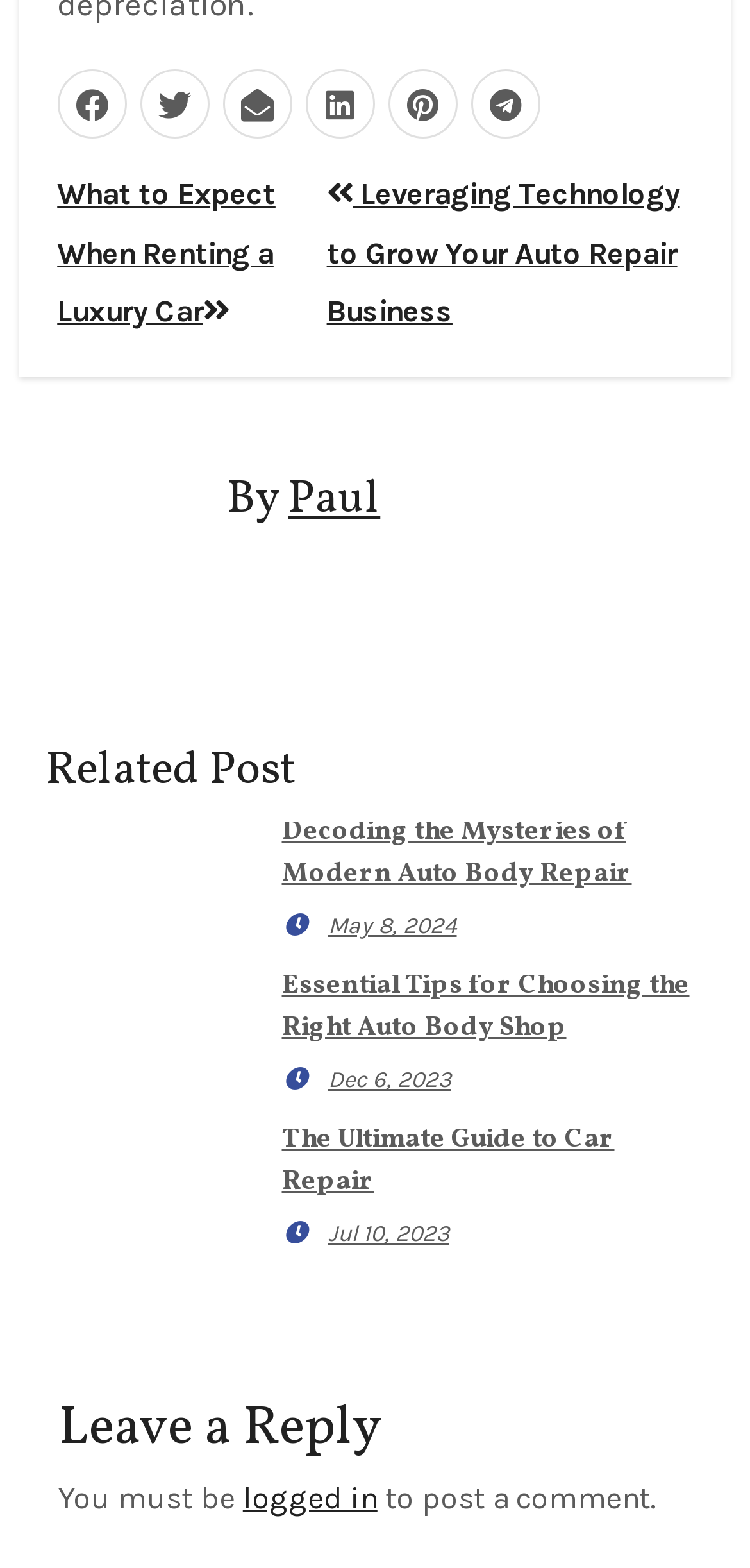Please find the bounding box coordinates for the clickable element needed to perform this instruction: "Leave a reply to the post".

[0.078, 0.893, 0.922, 0.931]